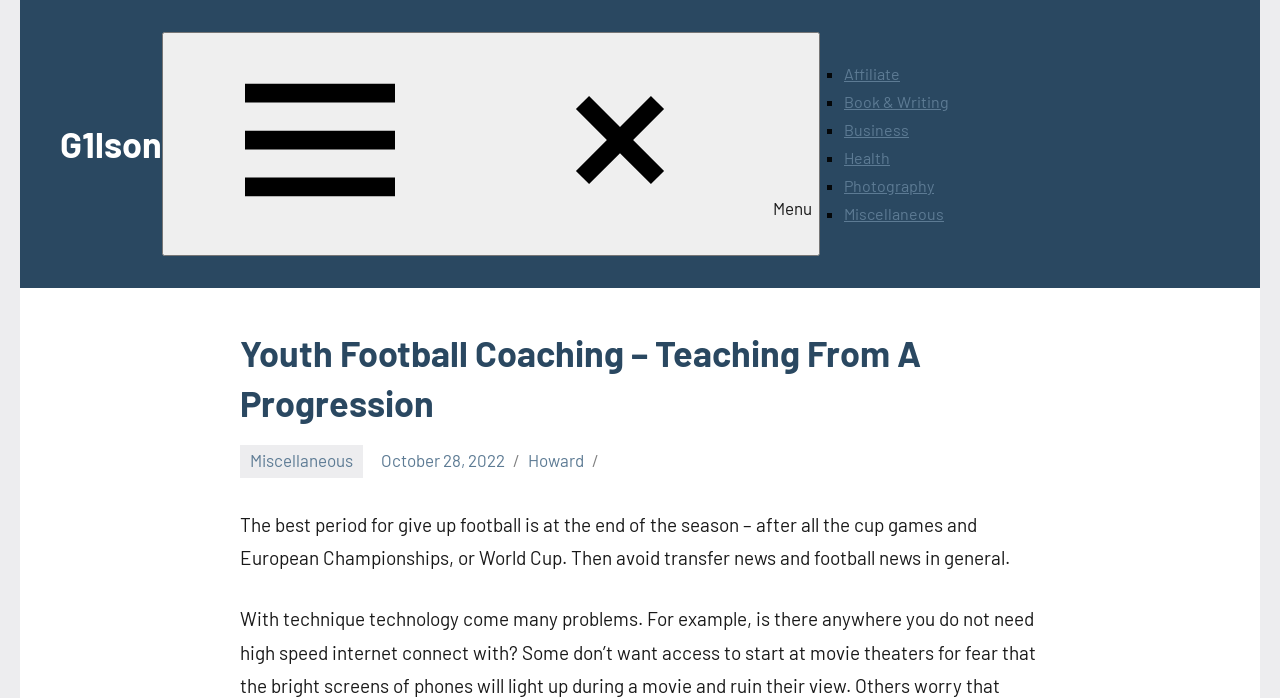Determine the bounding box coordinates of the clickable region to carry out the instruction: "Click the 'Menu' button".

[0.127, 0.046, 0.641, 0.367]